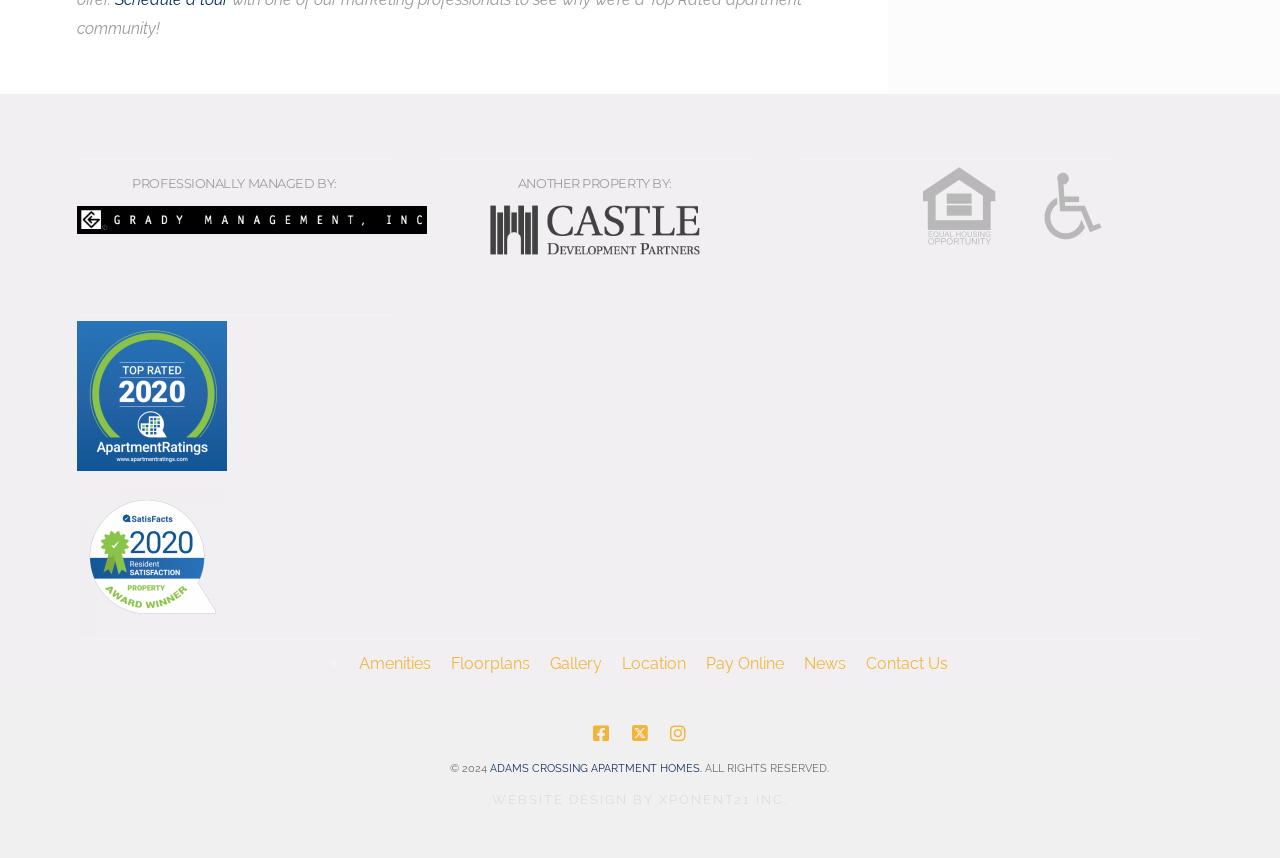Determine the bounding box coordinates of the element's region needed to click to follow the instruction: "Explore floorplans". Provide these coordinates as four float numbers between 0 and 1, formatted as [left, top, right, bottom].

[0.352, 0.758, 0.414, 0.791]